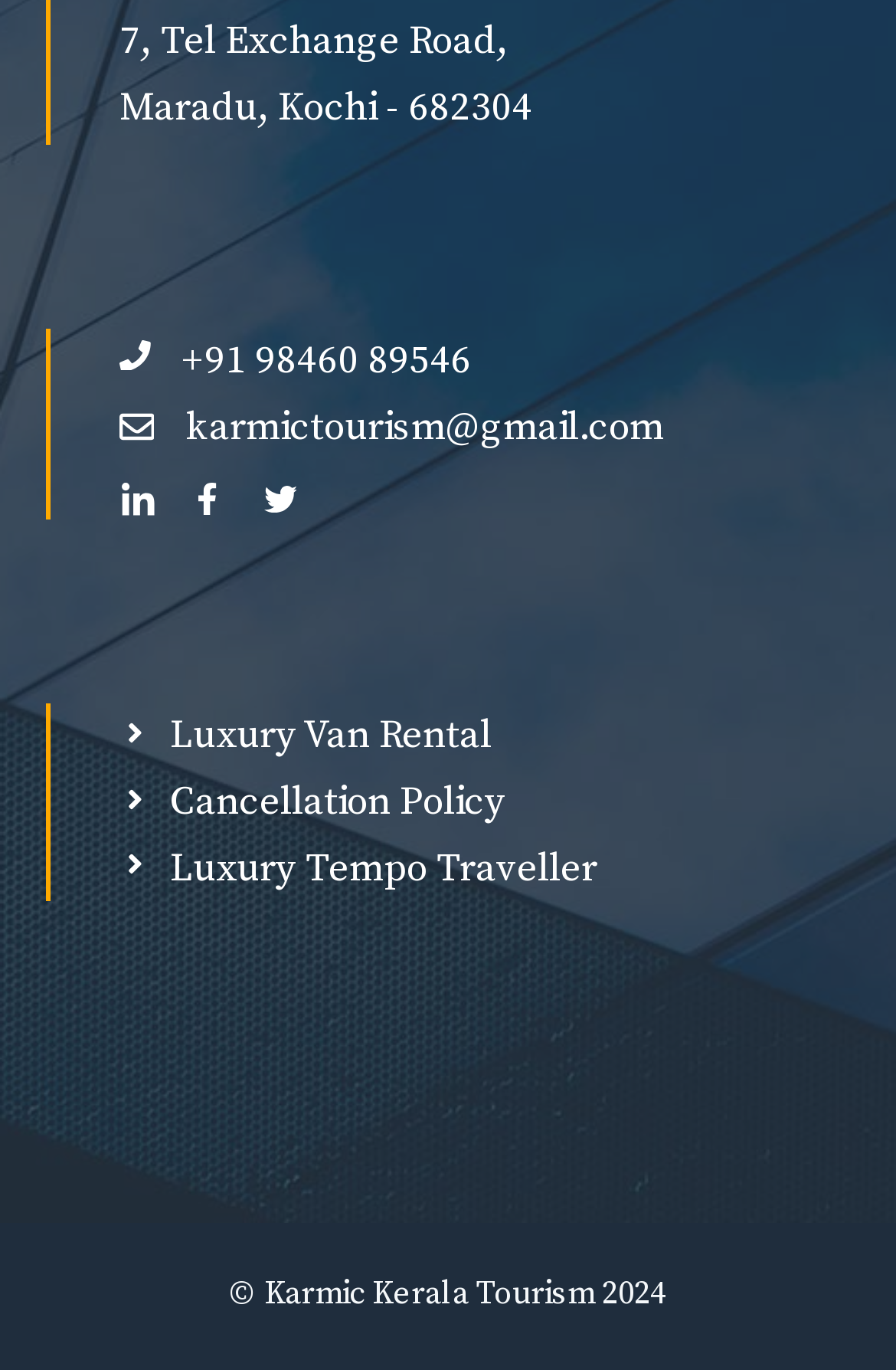From the details in the image, provide a thorough response to the question: What year is the copyright of Karmic Kerala Tourism?

I found the copyright year by looking at the static text element at the bottom of the webpage, which contains the copyright information as '© Karmic Kerala Tourism 2024'.